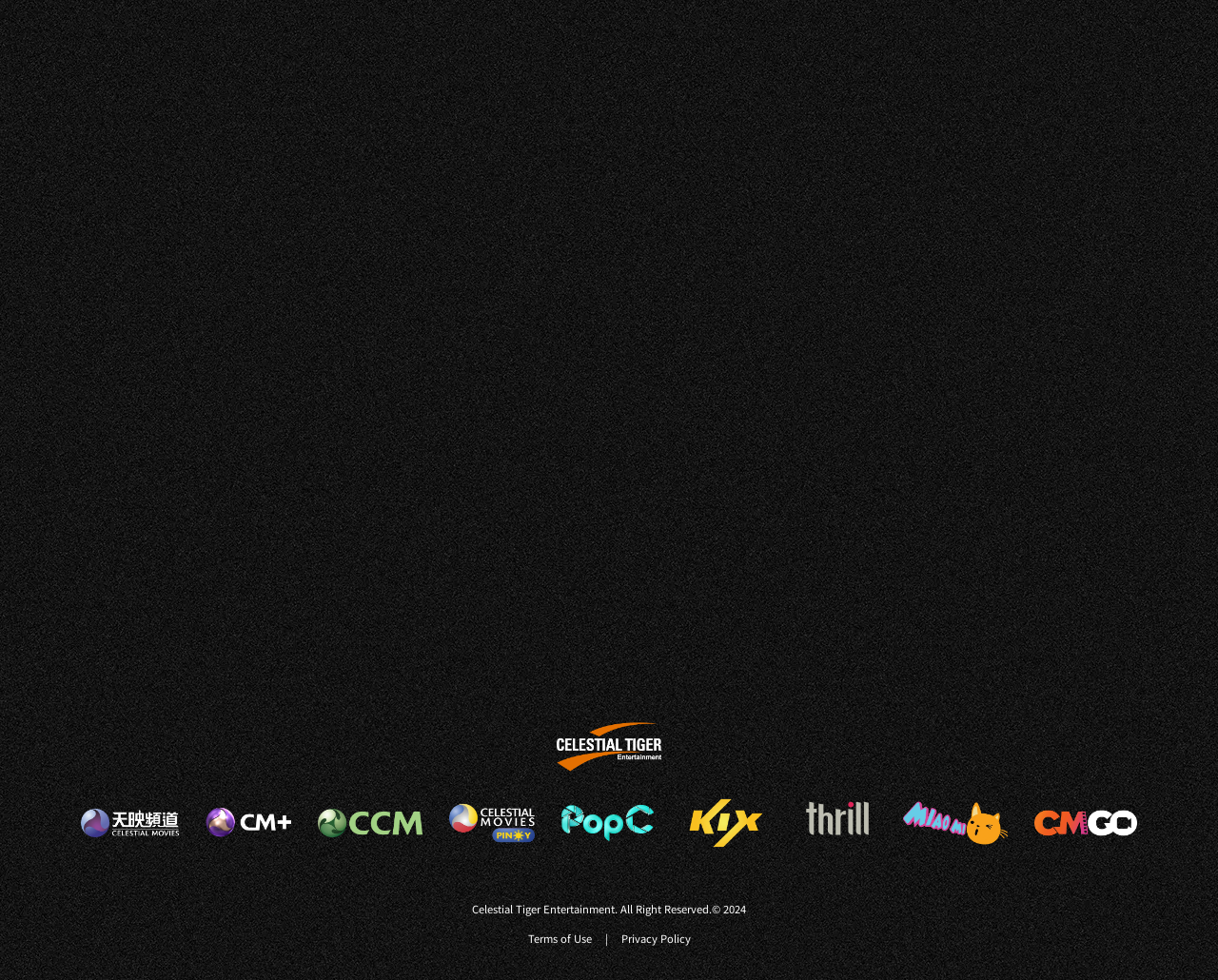How many movie titles are listed?
Answer the question with a single word or phrase by looking at the picture.

3